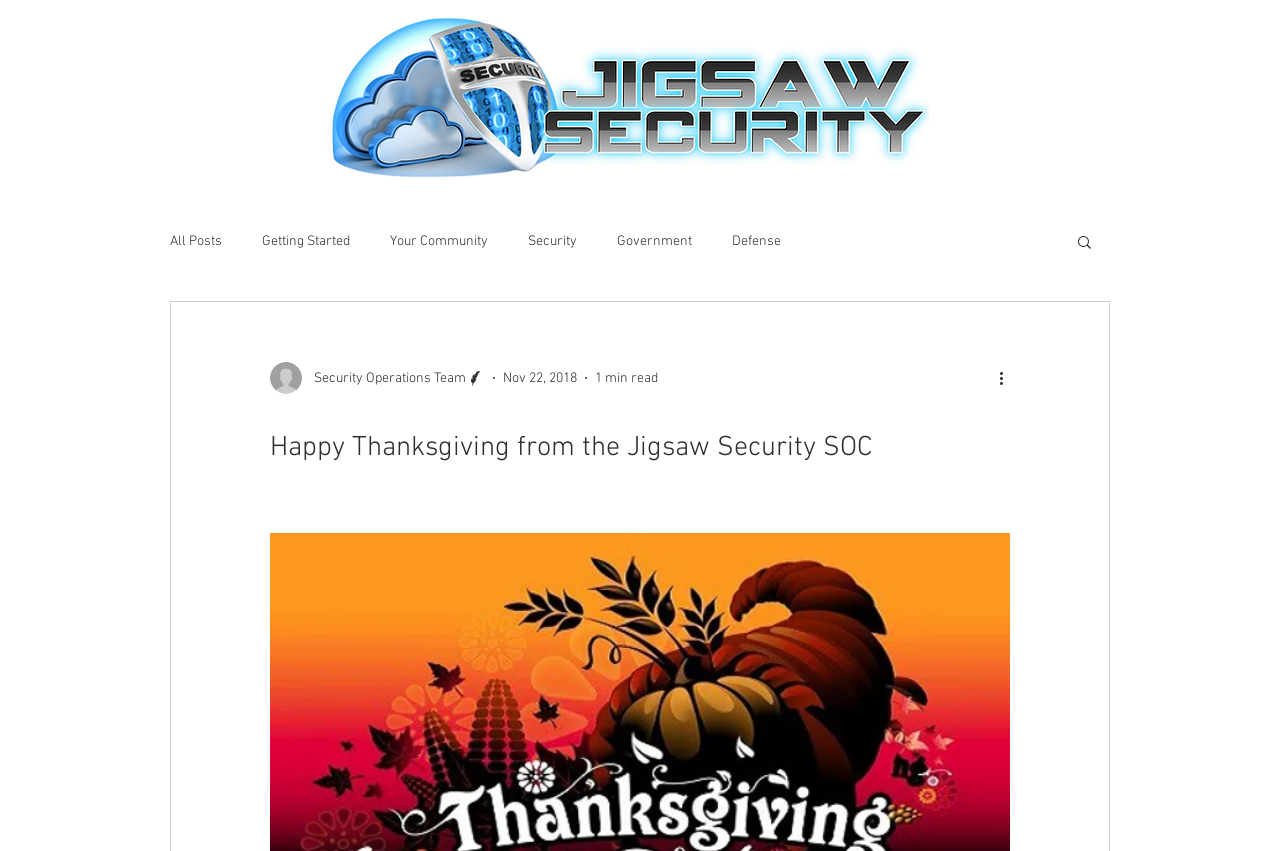Identify the bounding box coordinates of the clickable region to carry out the given instruction: "Click the search button".

[0.84, 0.274, 0.855, 0.298]